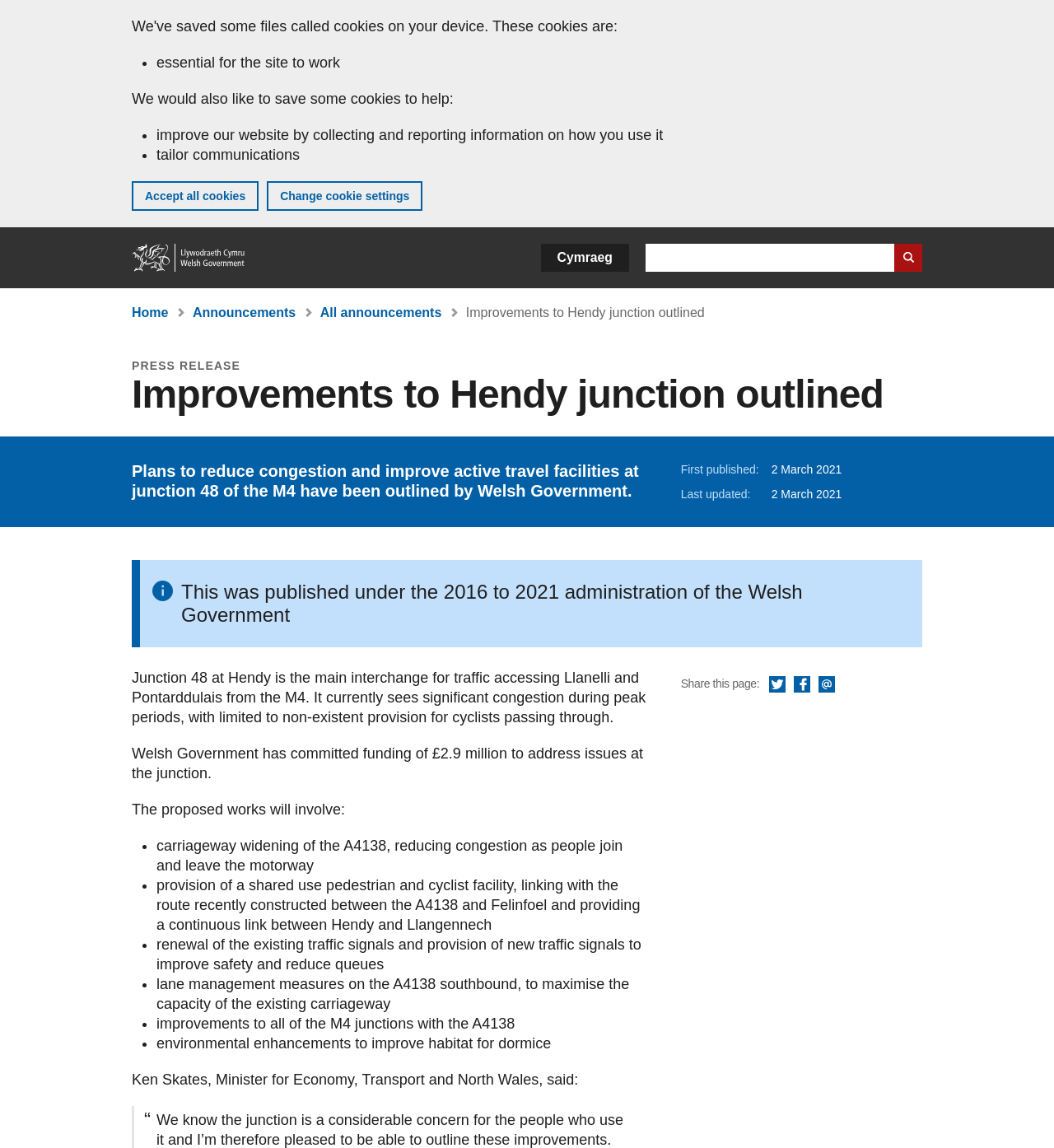Respond to the following question with a brief word or phrase:
What is being improved on the A4138 southbound?

Lane management